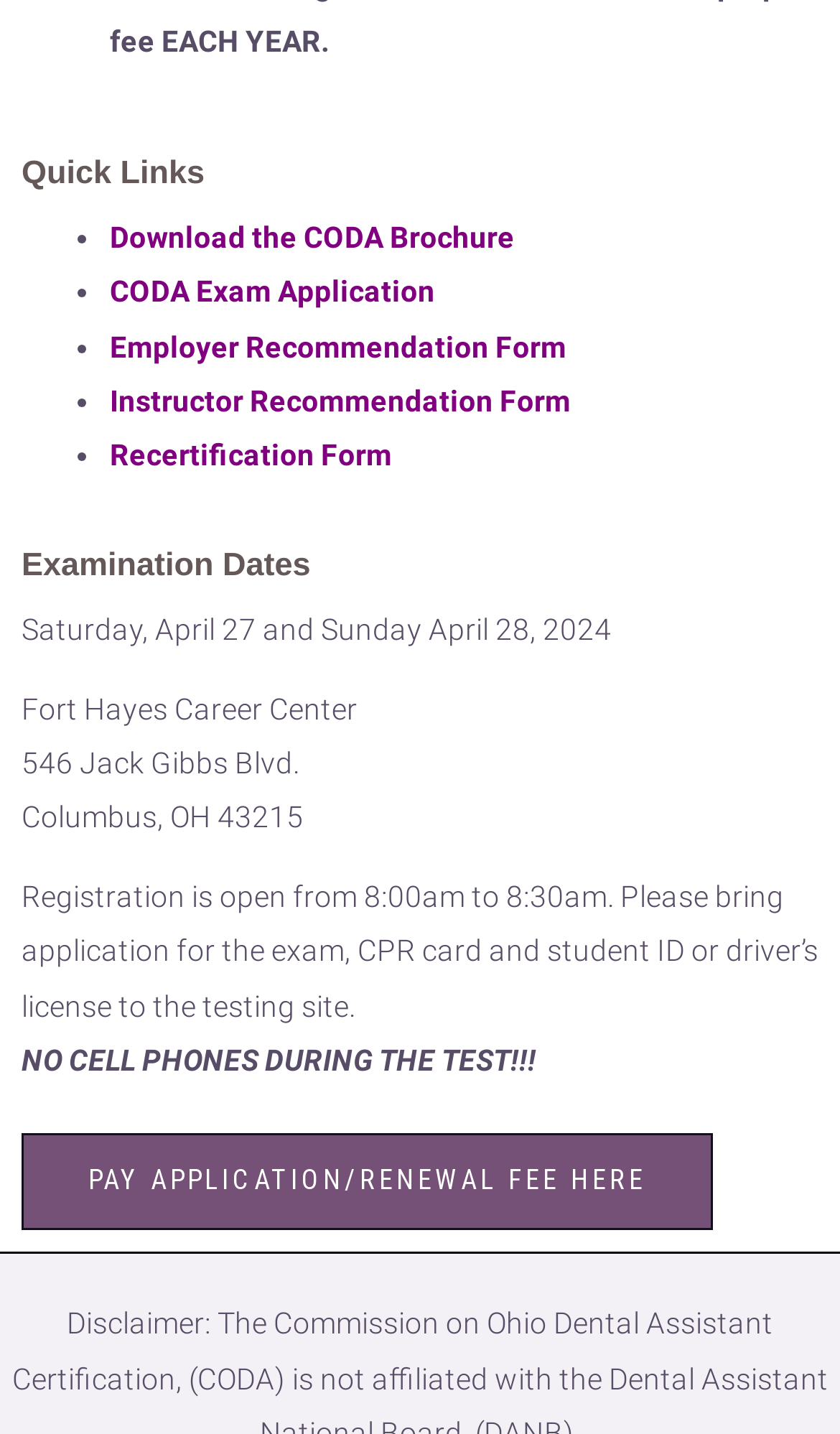Please give a short response to the question using one word or a phrase:
What is the warning given to the examinees?

NO CELL PHONES DURING THE TEST